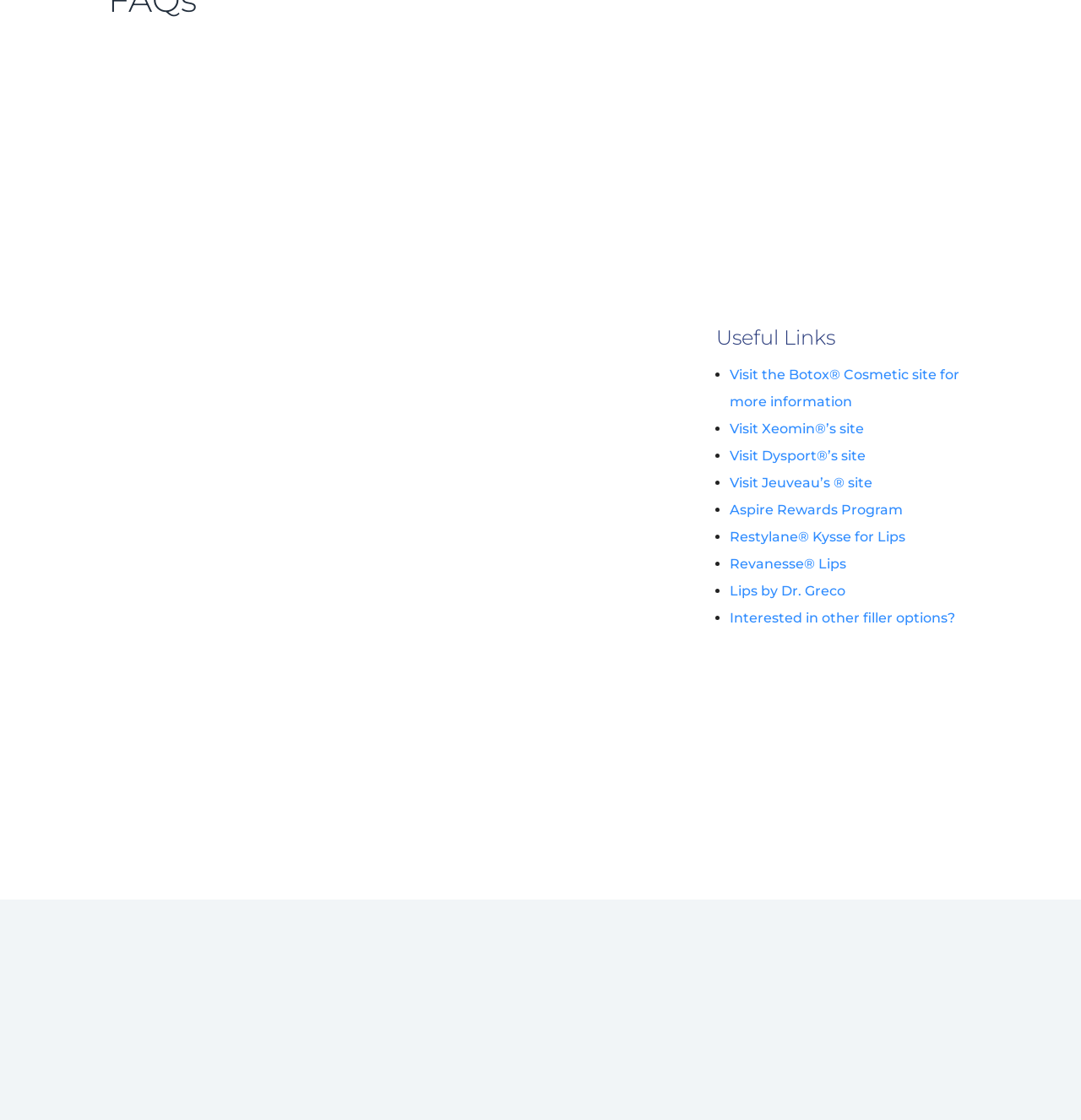What is the topic of the webpage?
Give a one-word or short phrase answer based on the image.

Botox